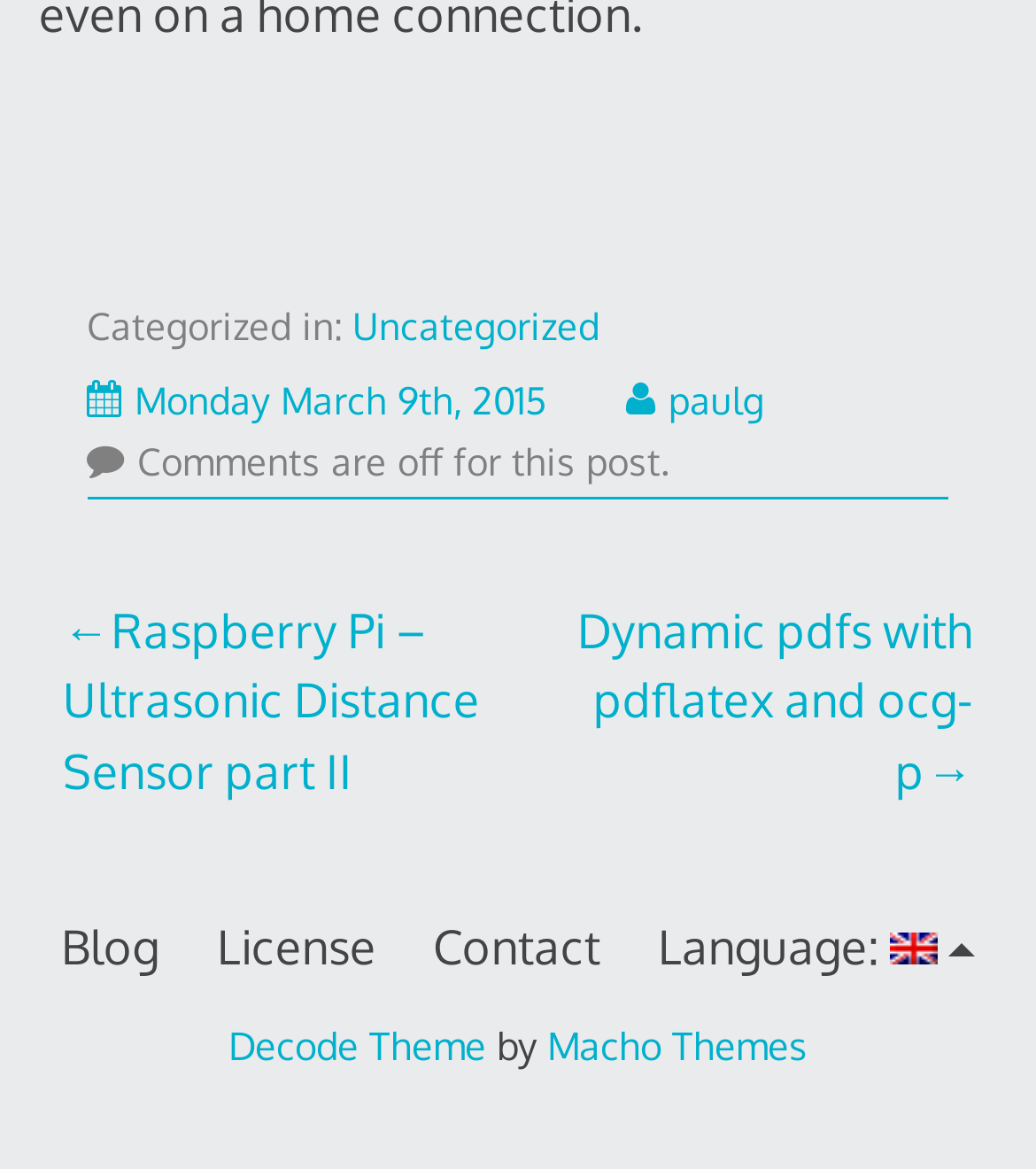Please reply to the following question with a single word or a short phrase:
What is the category of the current post?

Uncategorized